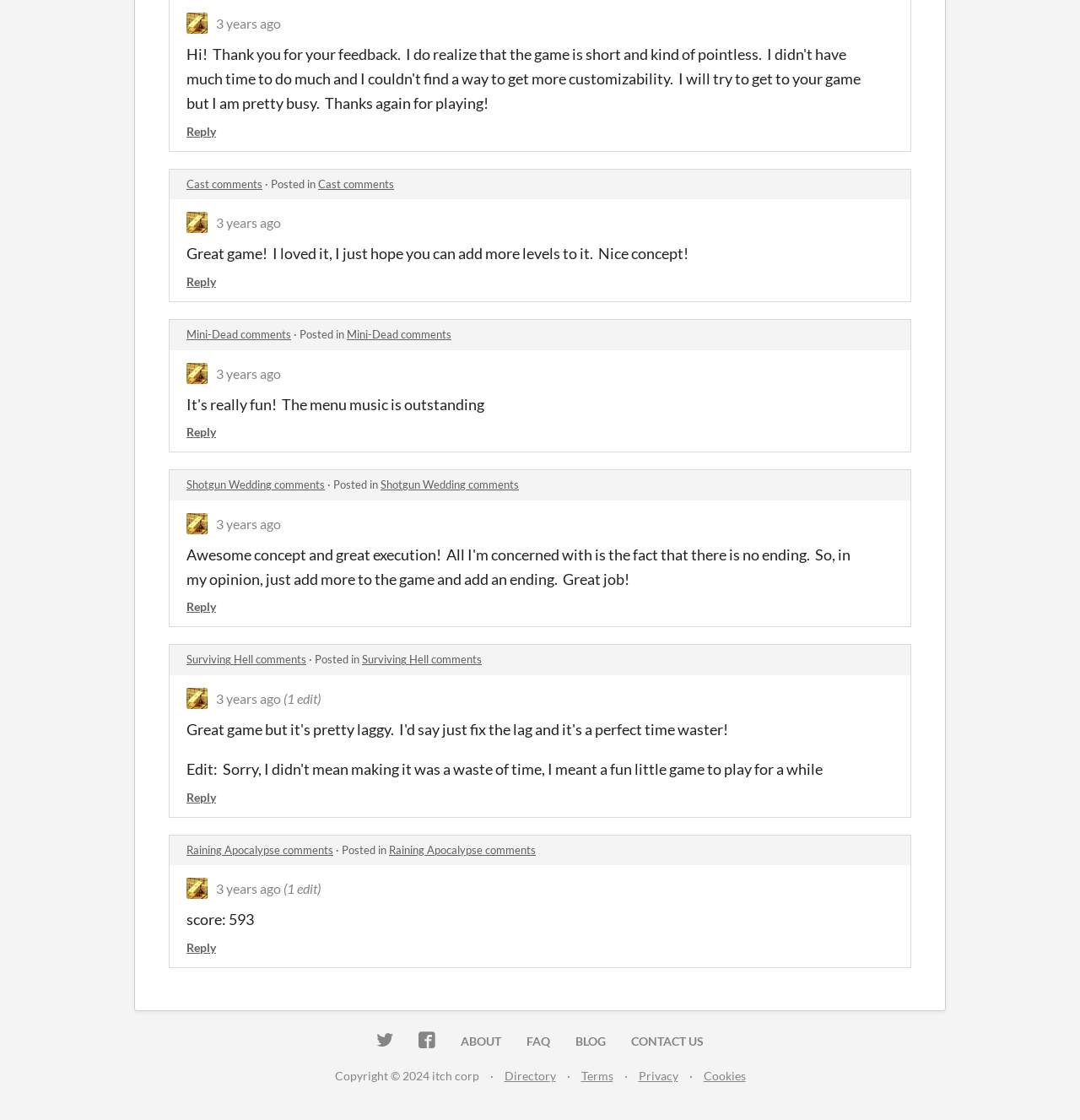Determine the bounding box coordinates for the HTML element described here: "parent_node: 3 years ago".

[0.173, 0.189, 0.192, 0.208]